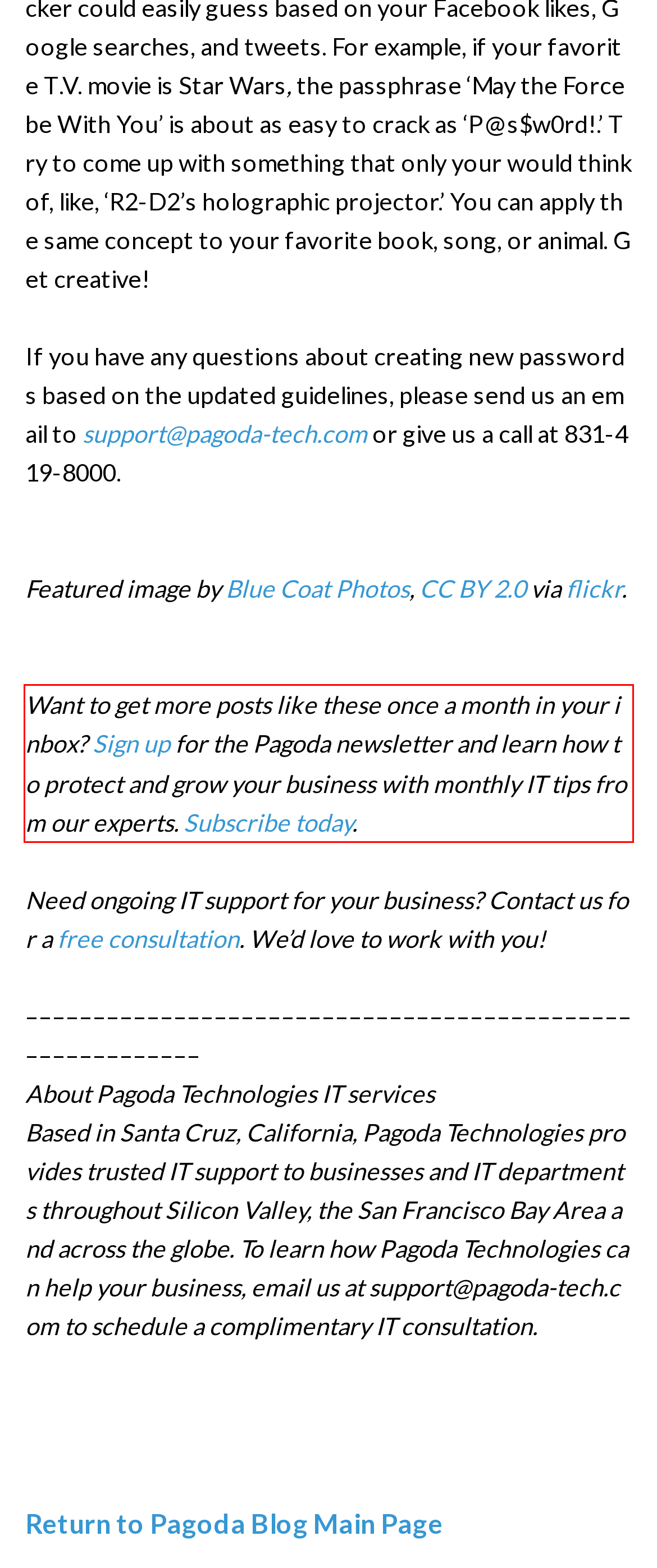Please examine the webpage screenshot containing a red bounding box and use OCR to recognize and output the text inside the red bounding box.

Want to get more posts like these once a month in your inbox? Sign up for the Pagoda newsletter and learn how to protect and grow your business with monthly IT tips from our experts. Subscribe today.